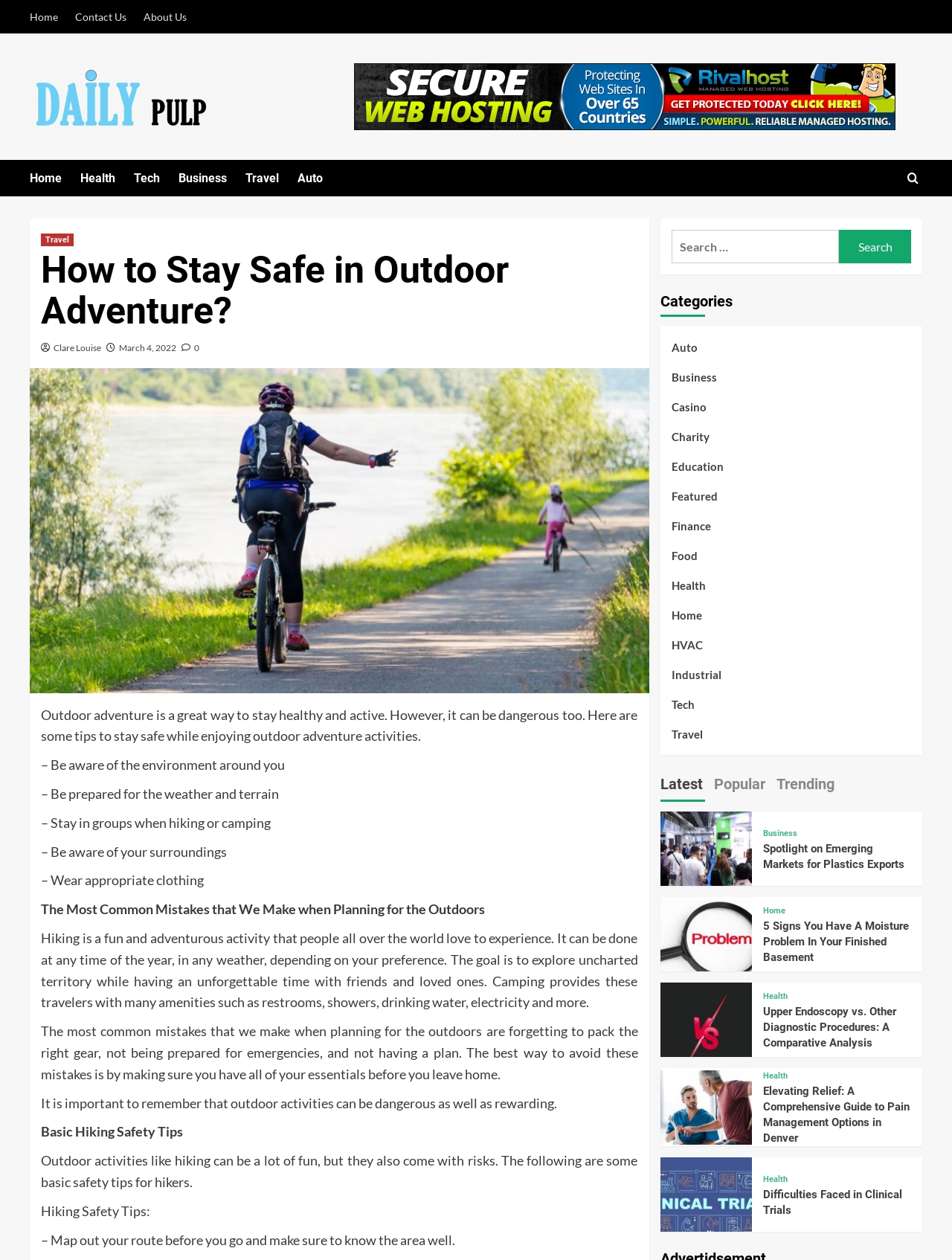Locate the bounding box coordinates of the clickable region necessary to complete the following instruction: "Click on the 'Home' link". Provide the coordinates in the format of four float numbers between 0 and 1, i.e., [left, top, right, bottom].

[0.031, 0.0, 0.069, 0.027]